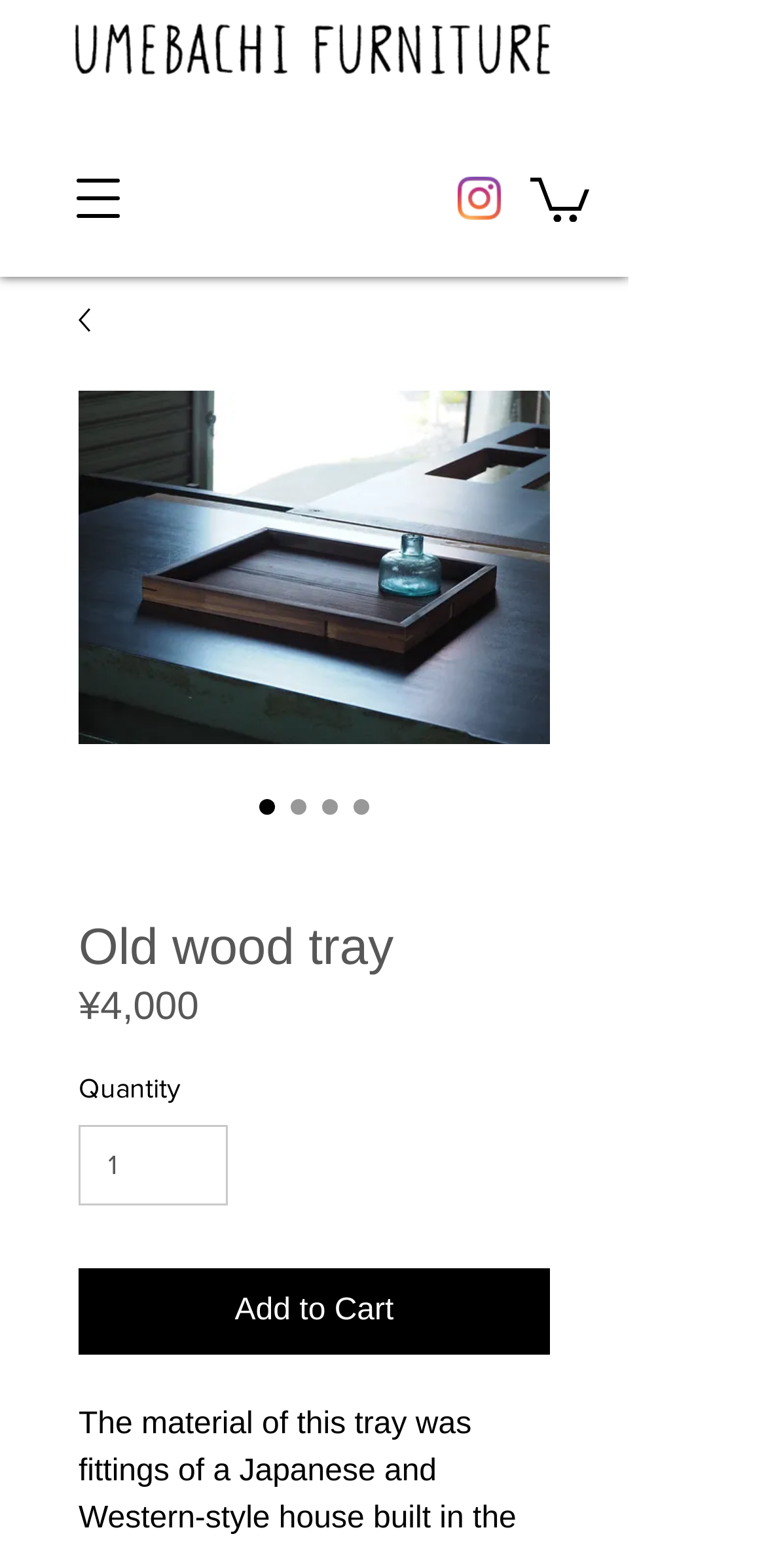Extract the bounding box coordinates of the UI element described: "input value="1" aria-label="Quantity" value="1"". Provide the coordinates in the format [left, top, right, bottom] with values ranging from 0 to 1.

[0.103, 0.717, 0.298, 0.768]